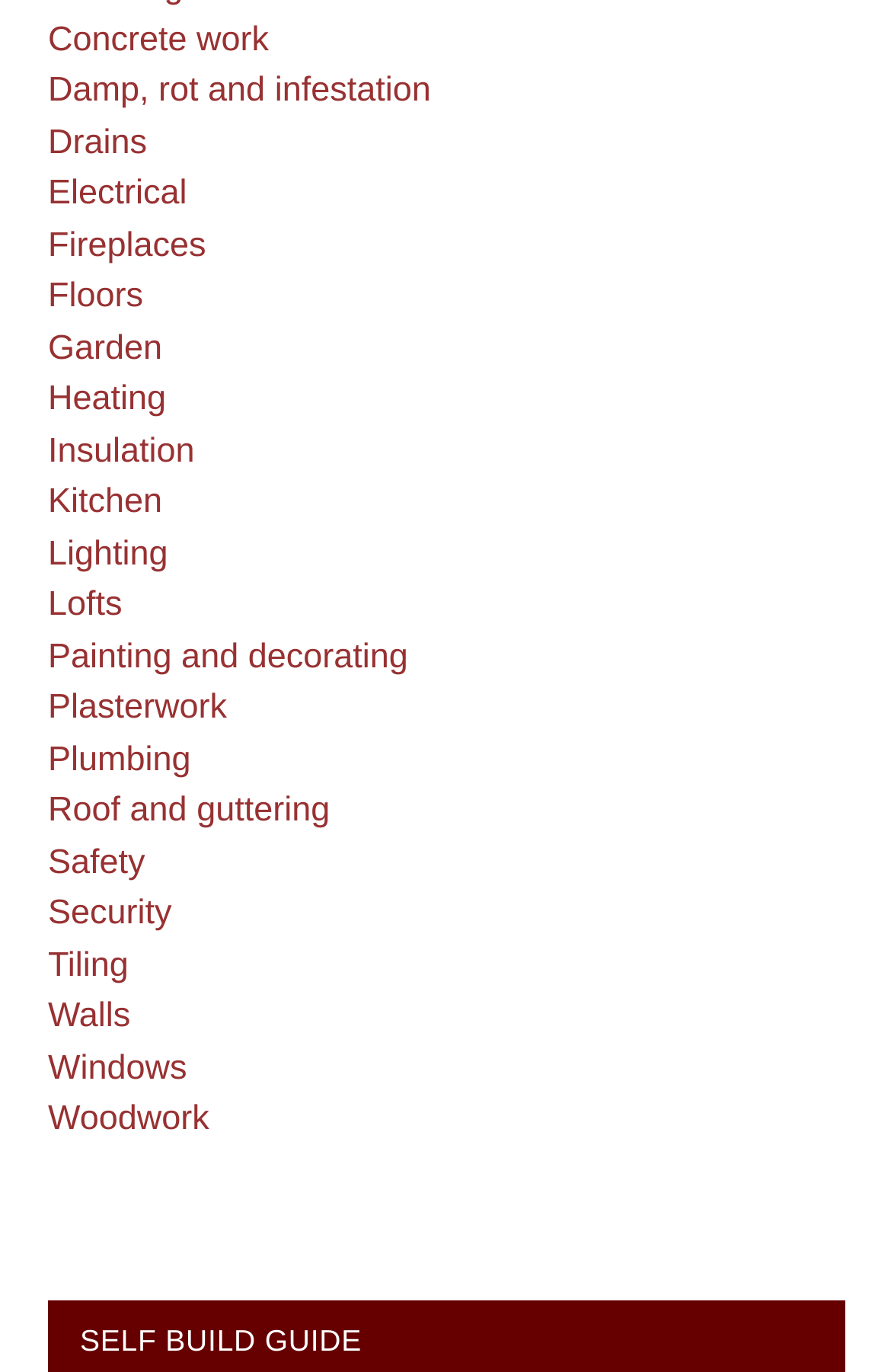Can you determine the bounding box coordinates of the area that needs to be clicked to fulfill the following instruction: "Click on 'Concrete work'"?

[0.054, 0.014, 0.302, 0.043]